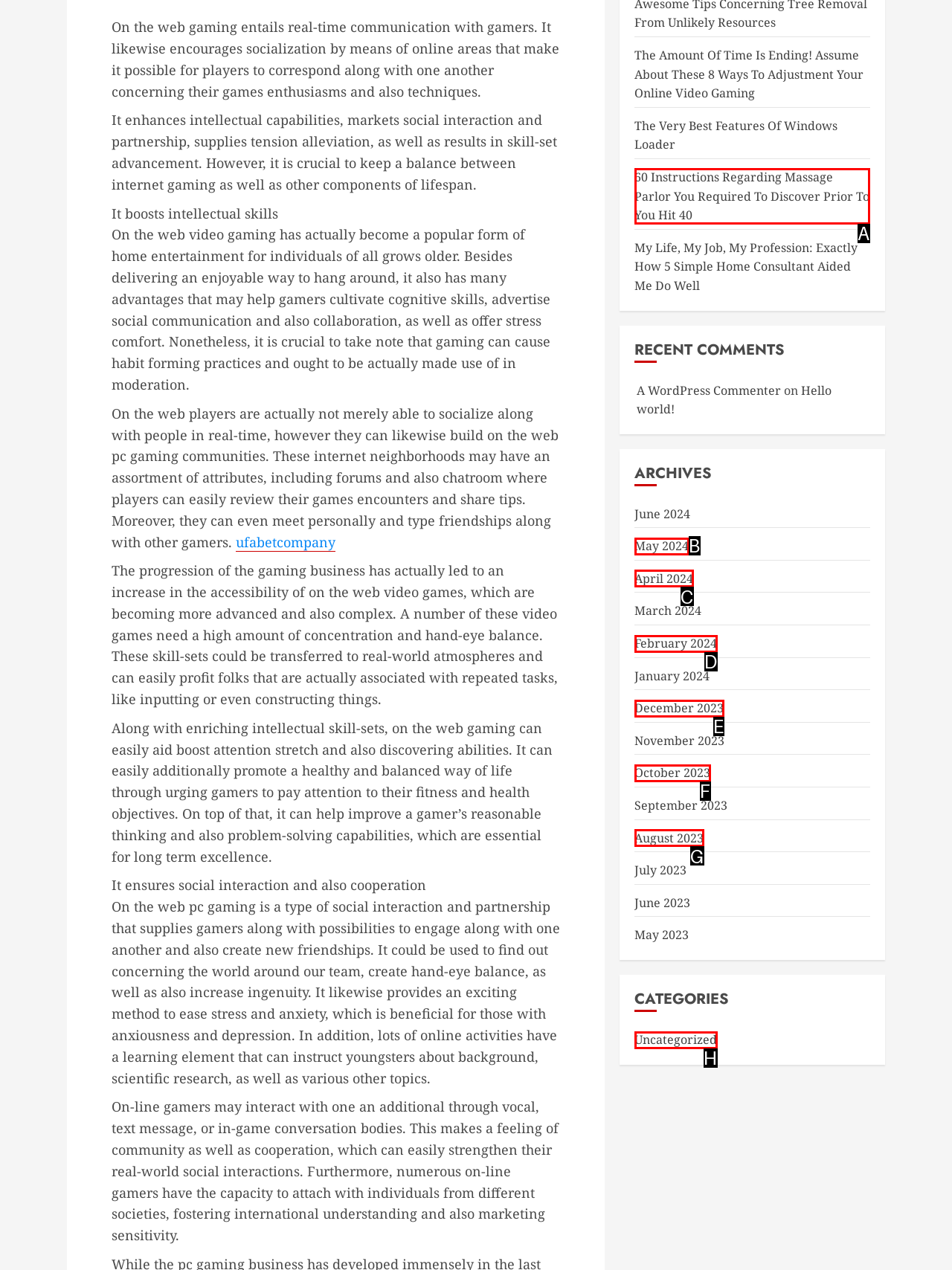Match the element description to one of the options: February 2024
Respond with the corresponding option's letter.

D